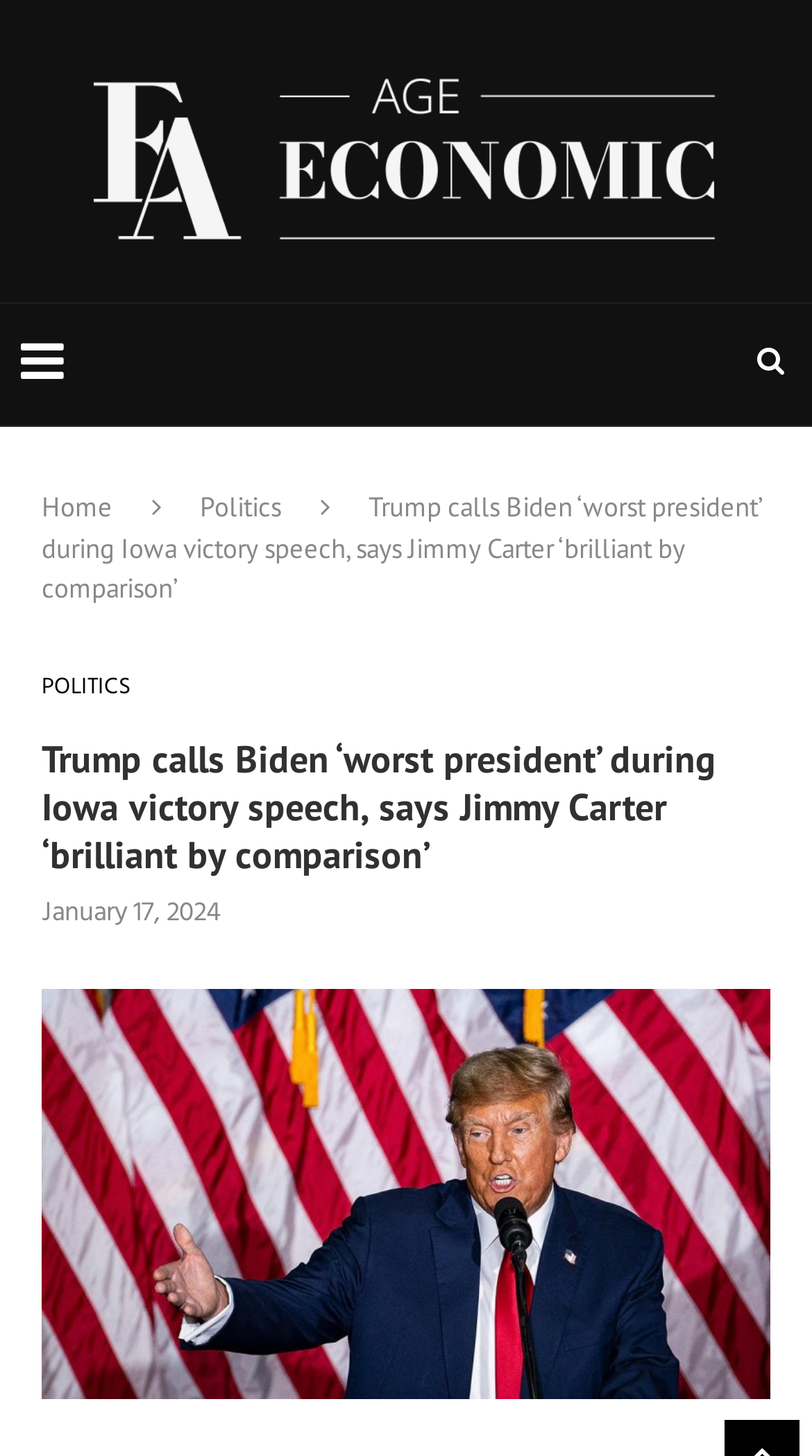Determine the main heading of the webpage and generate its text.

Trump calls Biden ‘worst president’ during Iowa victory speech, says Jimmy Carter ‘brilliant by comparison’